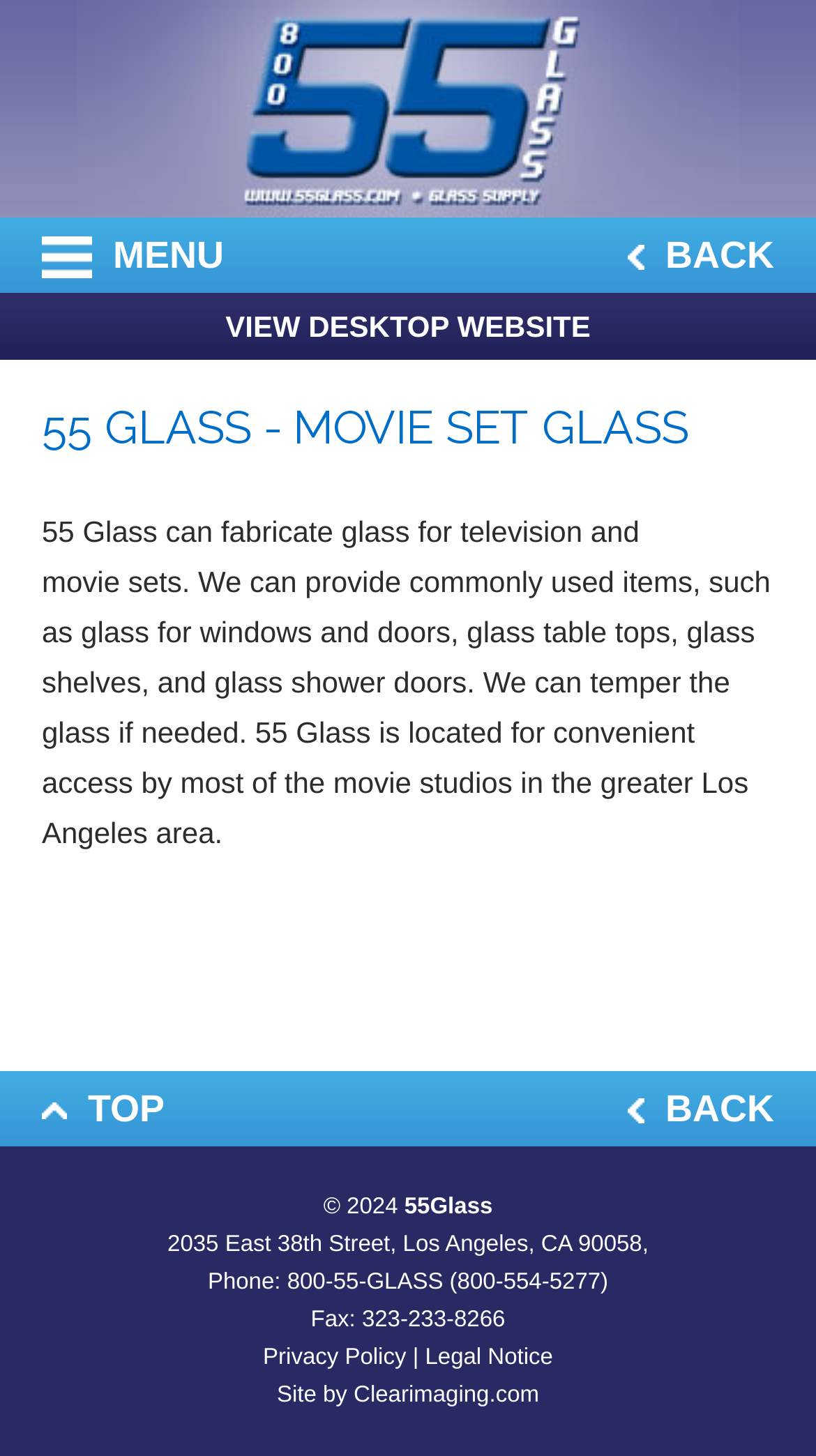Who designed the website of 55 Glass?
Using the visual information from the image, give a one-word or short-phrase answer.

Clearimaging.com